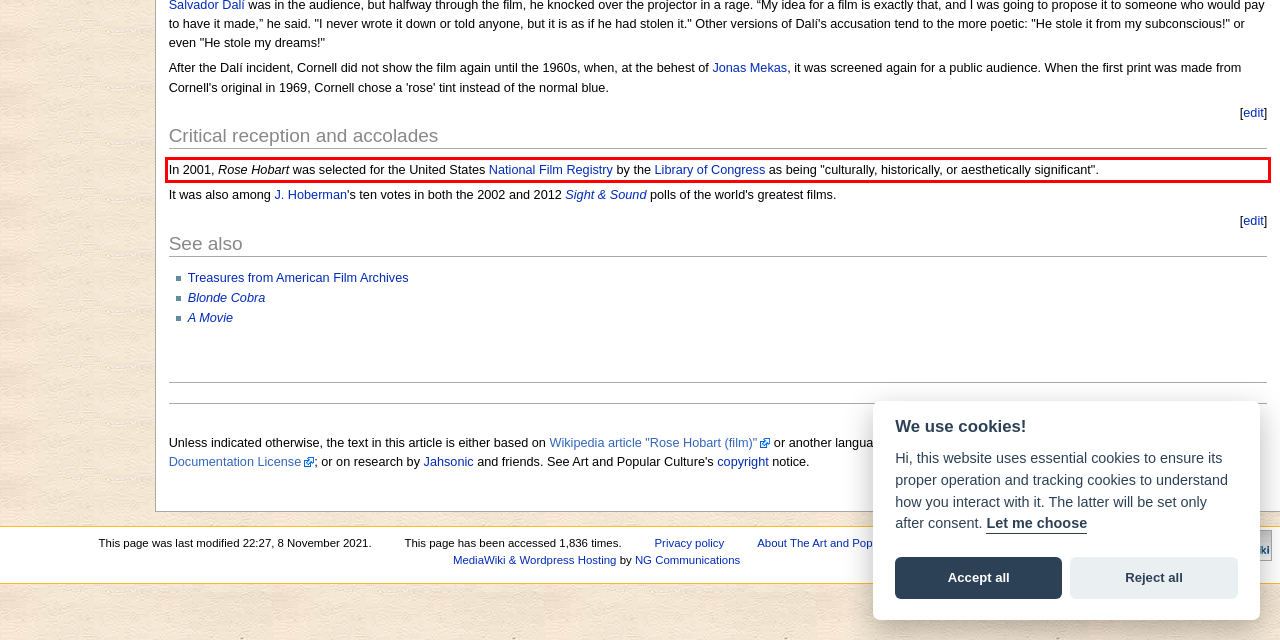Identify the red bounding box in the webpage screenshot and perform OCR to generate the text content enclosed.

In 2001, Rose Hobart was selected for the United States National Film Registry by the Library of Congress as being "culturally, historically, or aesthetically significant".